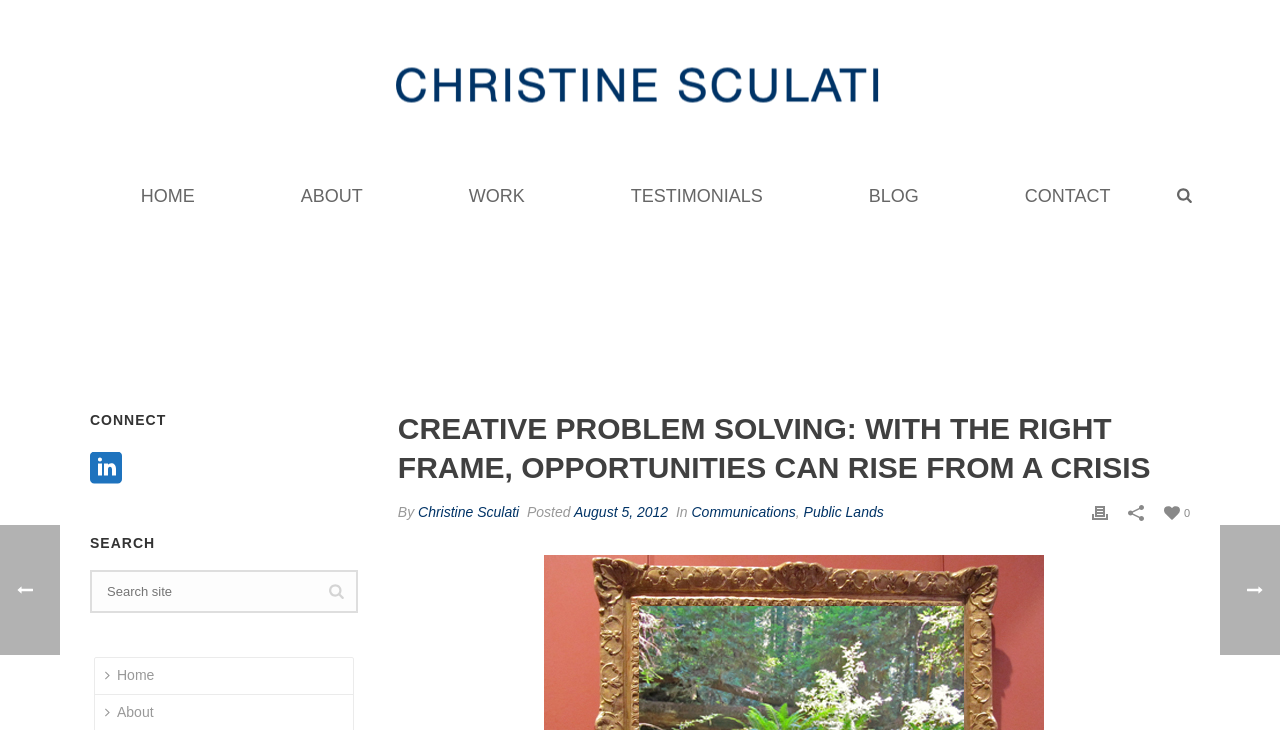Describe all visible elements and their arrangement on the webpage.

This webpage is about creative problem solving, with a focus on reframing situations to open up new possibilities and solutions. The page is divided into several sections, with a prominent heading "CREATIVE PROBLEM SOLVING: WITH THE RIGHT FRAME, OPPORTUNITIES CAN RISE FROM A CRISIS" at the top.

At the very top of the page, there is a navigation menu with links to "HOME", "ABOUT", "WORK", "TESTIMONIALS", "BLOG", and "CONTACT". Below this menu, there is a section with a link to "Nonprofit Consultant and Writer – Philanthropy, Environment, Social Change" accompanied by an image.

The main content of the page is an article written by Christine Sculati, with a posting date of August 5, 2012. The article is categorized under "Communications" and "Public Lands". There are several links and images scattered throughout the article, including a "Print" button and social media links.

On the left side of the page, there is a sidebar with a "CONNECT" section, featuring a LinkedIn link, and a "SEARCH" section with a search bar and a button. At the very bottom of the page, there is a link to "Home" accompanied by two small images.

There are a total of 11 images on the page, including the ones in the navigation menu, sidebar, and article. The page also features several links to other pages and external websites.